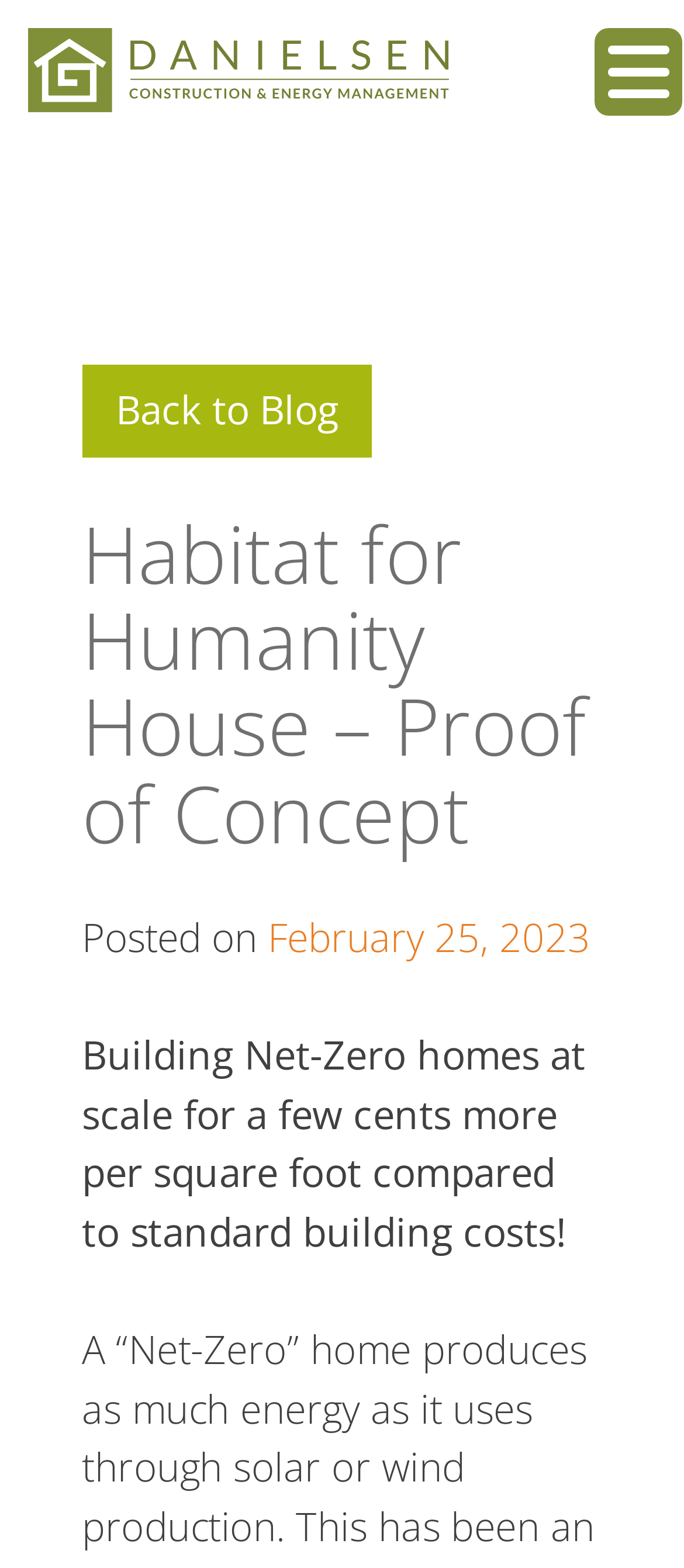Using the format (top-left x, top-left y, bottom-right x, bottom-right y), and given the element description, identify the bounding box coordinates within the screenshot: Toggle Menu

None